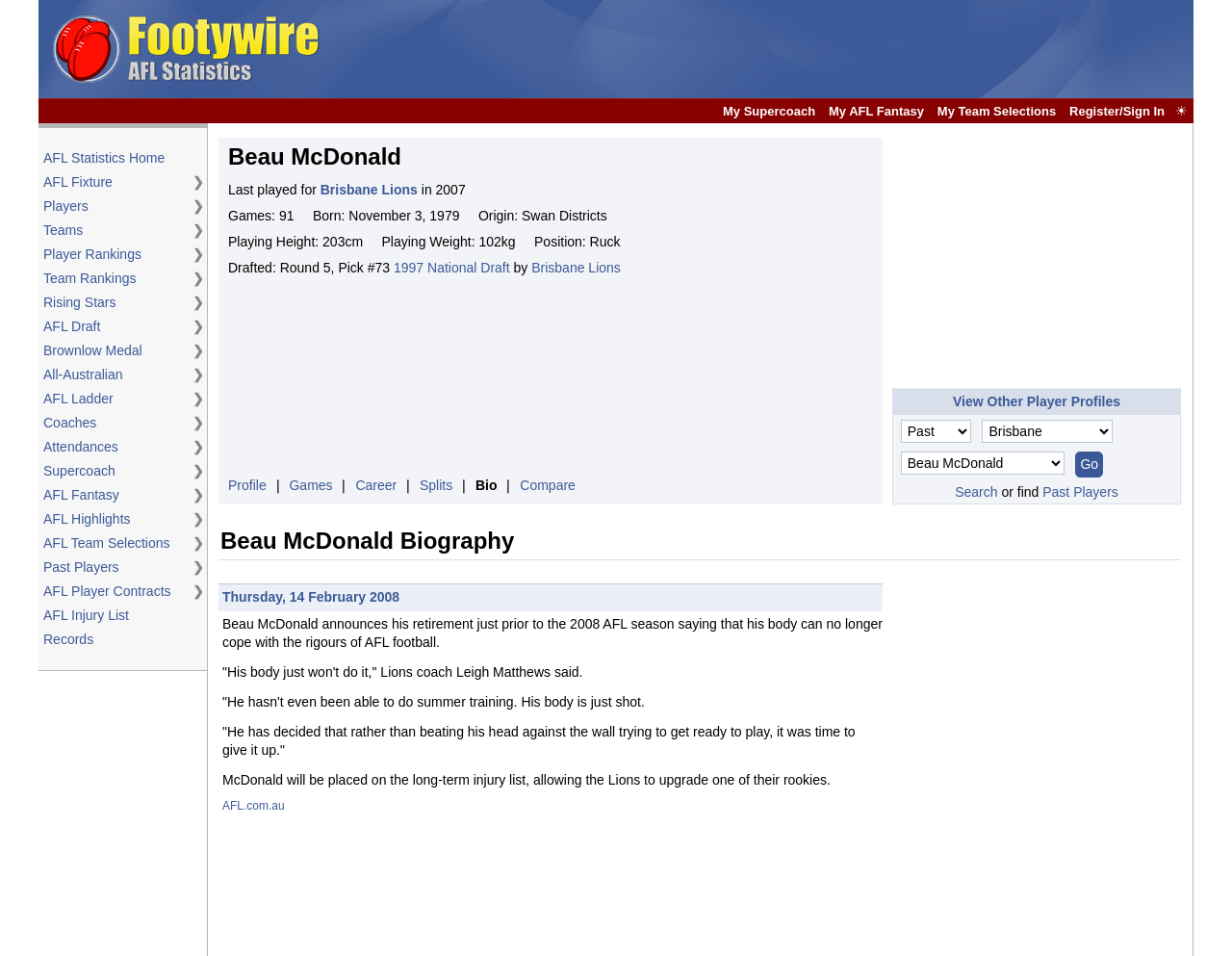Kindly determine the bounding box coordinates of the area that needs to be clicked to fulfill this instruction: "Go to Player Rankings".

[0.035, 0.257, 0.148, 0.276]